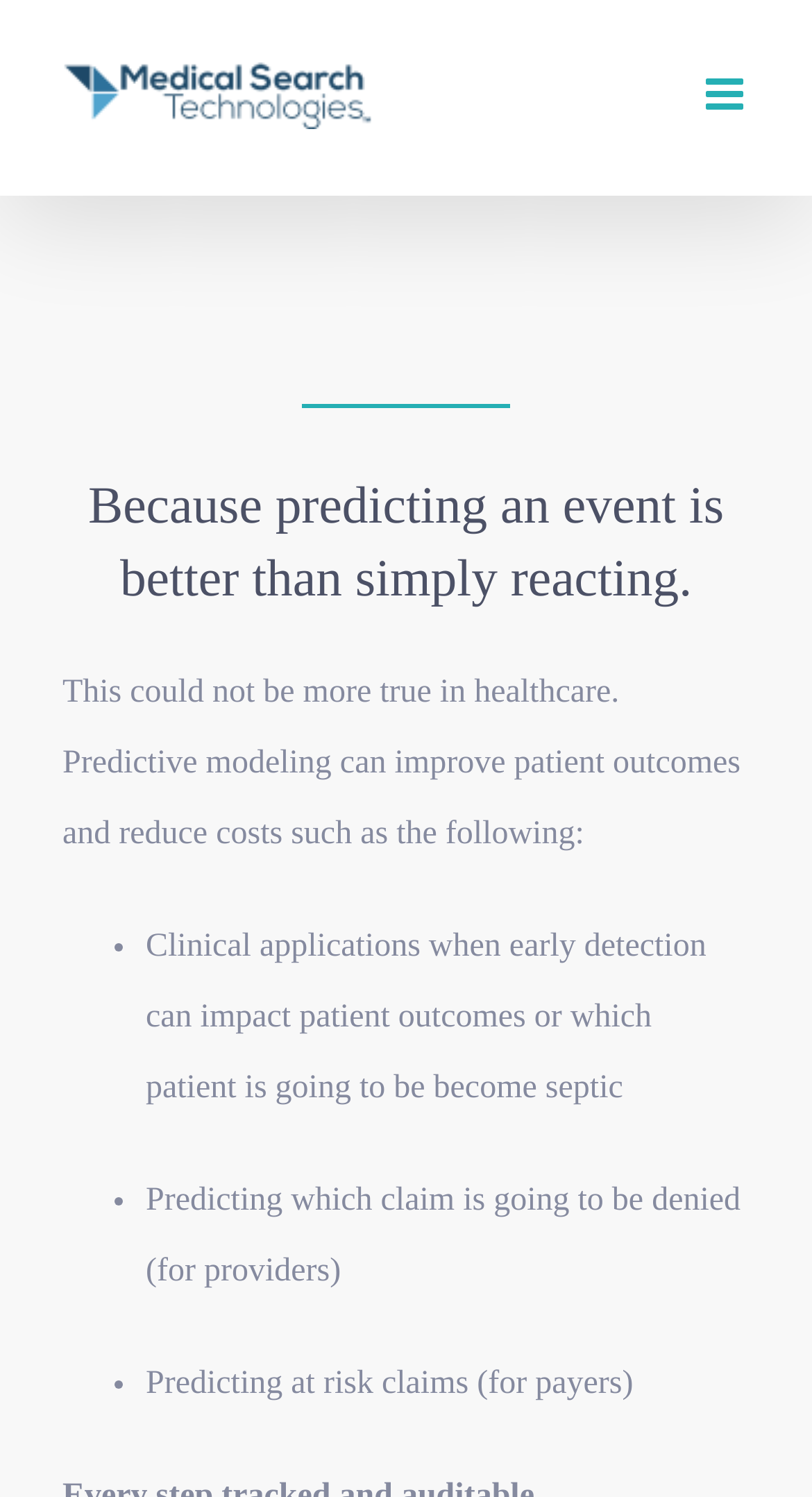Identify and provide the bounding box coordinates of the UI element described: "aria-label="Toggle mobile menu"". The coordinates should be formatted as [left, top, right, bottom], with each number being a float between 0 and 1.

[0.869, 0.049, 0.923, 0.078]